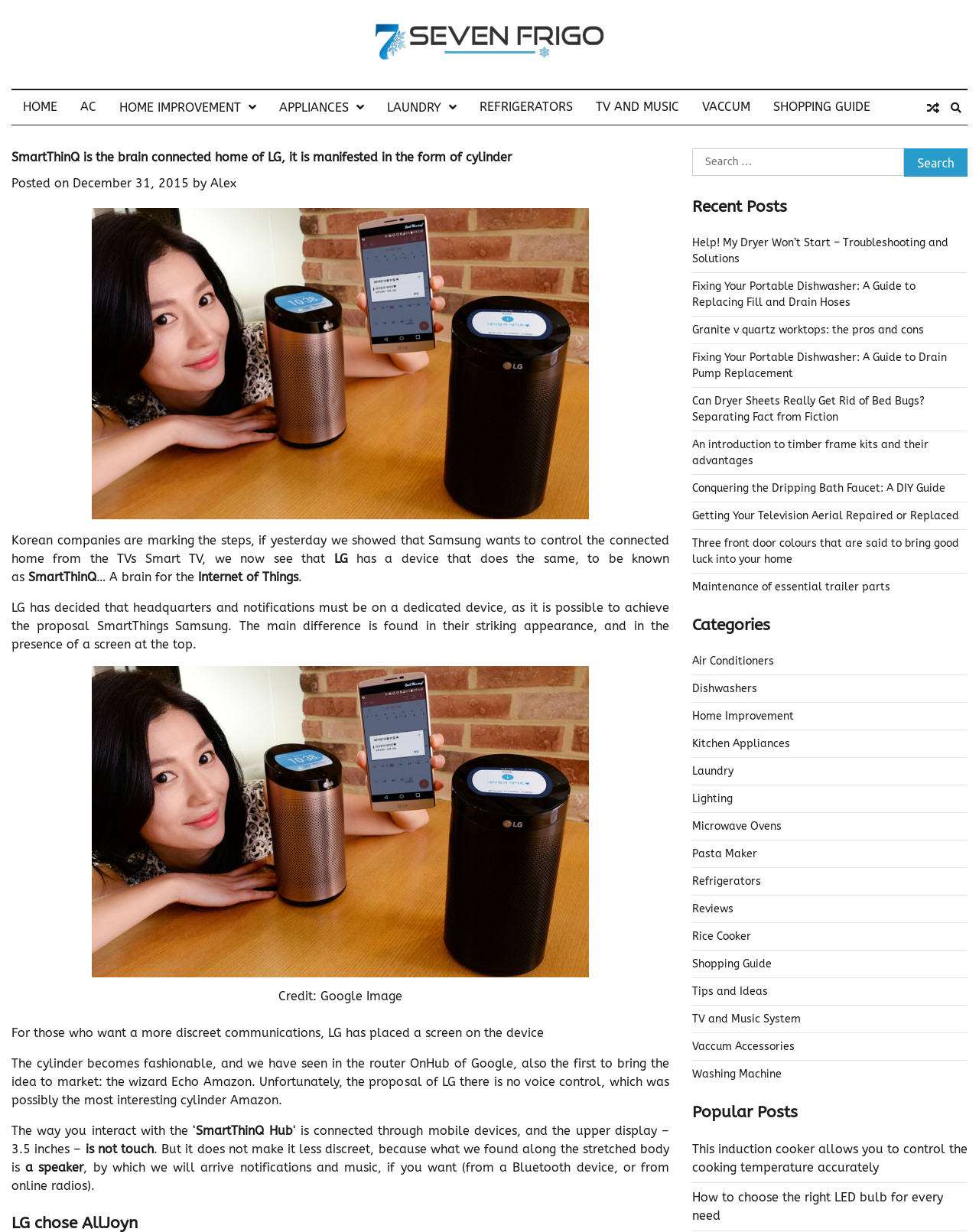Show me the bounding box coordinates of the clickable region to achieve the task as per the instruction: "Click on the 'HOME' link".

[0.012, 0.073, 0.07, 0.101]